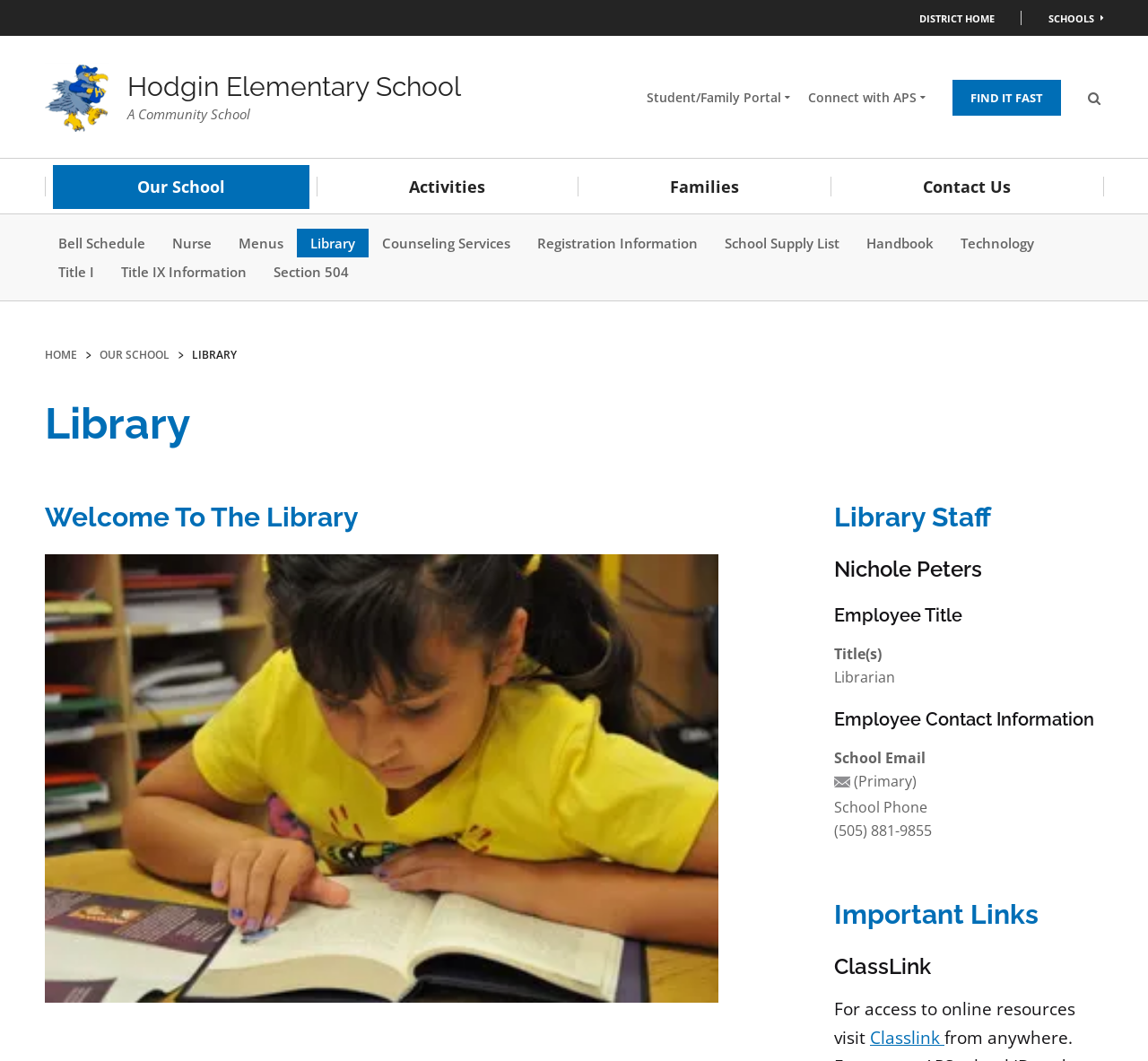What is the email of the librarian?
Could you answer the question with a detailed and thorough explanation?

I found the answer by looking at the link element with the text 'peters_n@aps.edu' which is under the 'School Email' heading, and it is likely to be the email of the librarian.